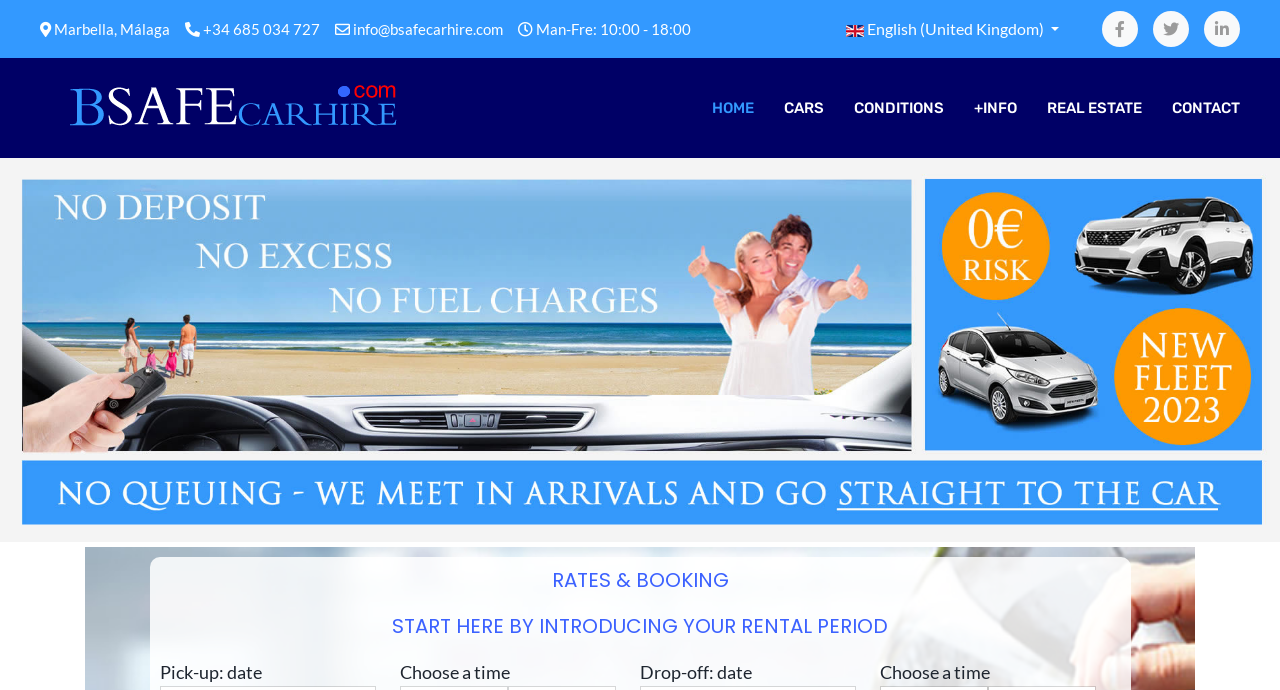Determine the bounding box coordinates in the format (top-left x, top-left y, bottom-right x, bottom-right y). Ensure all values are floating point numbers between 0 and 1. Identify the bounding box of the UI element described by: English (United Kingdom)

[0.648, 0.014, 0.838, 0.07]